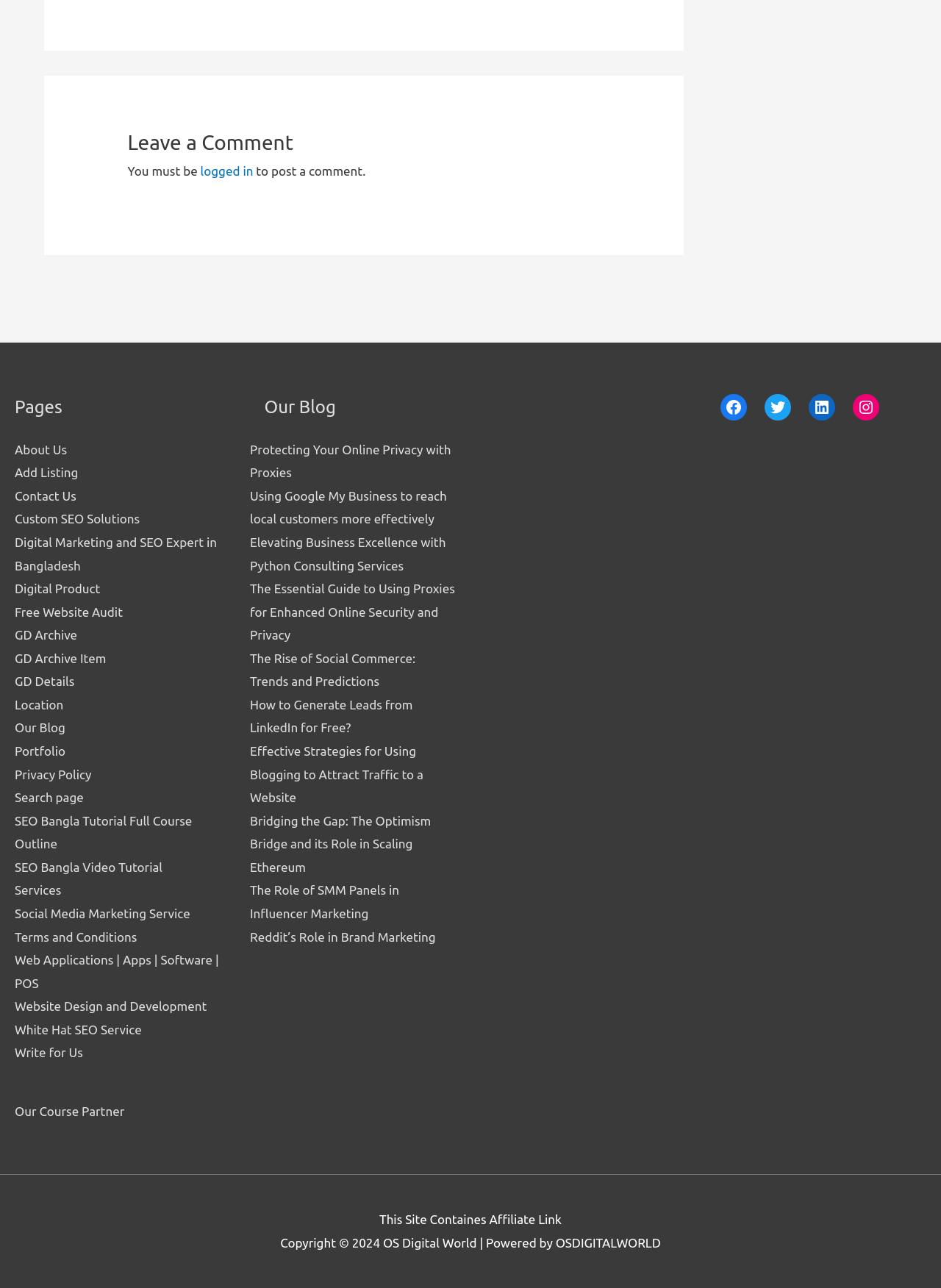Given the content of the image, can you provide a detailed answer to the question?
What social media platforms are linked at the bottom of the page?

The links to social media platforms are located at the bottom of the page, and they include Facebook, Twitter, LinkedIn, and Instagram, which are likely to be the official social media profiles of the website or its owner.